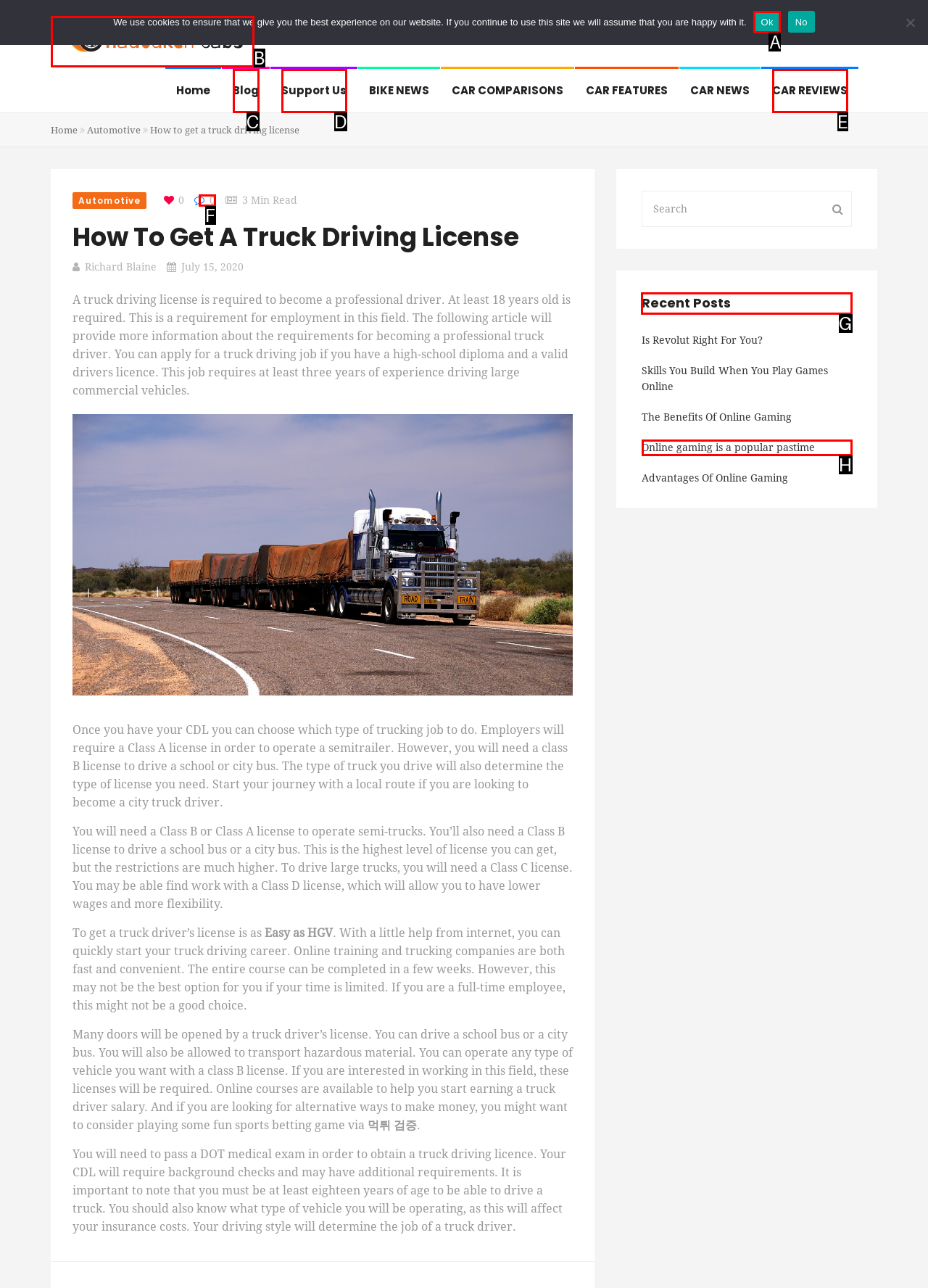Choose the UI element you need to click to carry out the task: Check the 'Recent Posts' section.
Respond with the corresponding option's letter.

G